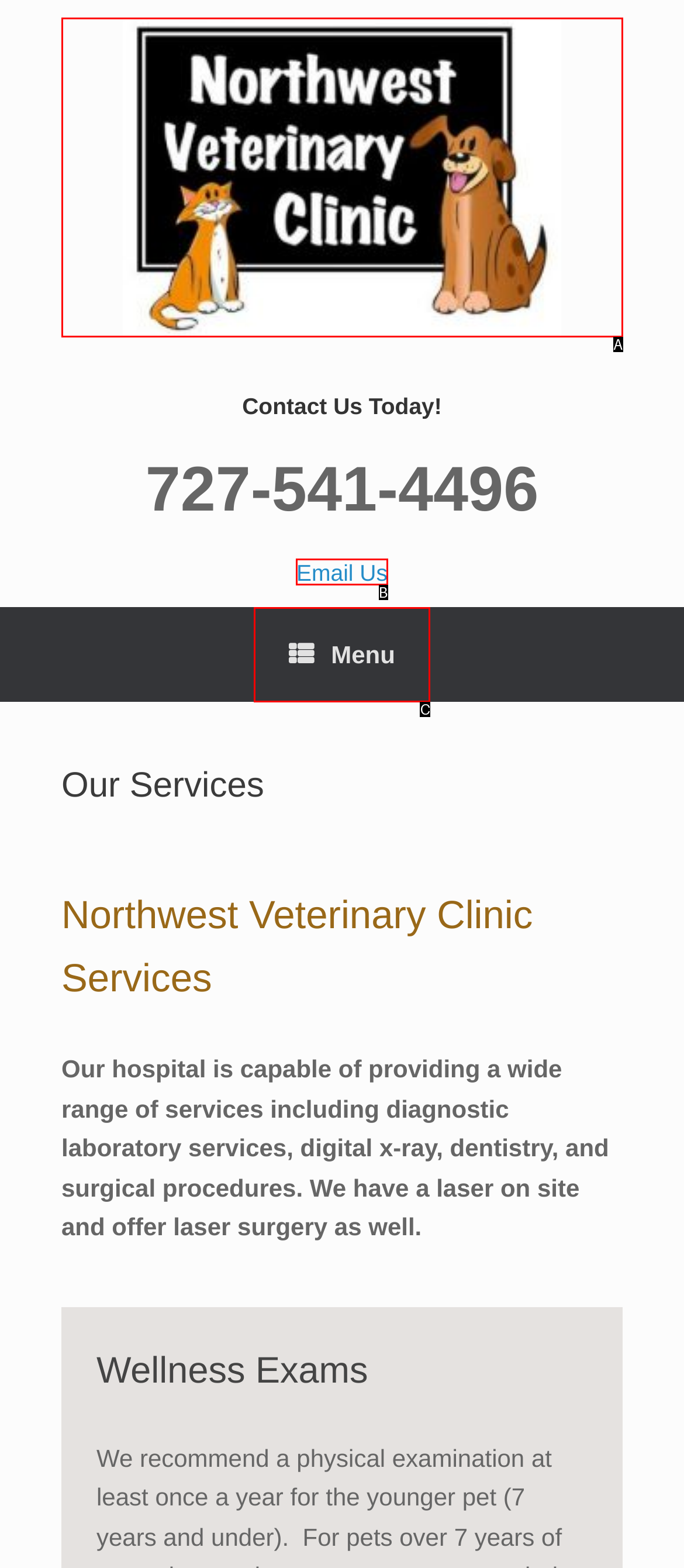Determine the HTML element that aligns with the description: title="Northwest Veterinary Clinic"
Answer by stating the letter of the appropriate option from the available choices.

A